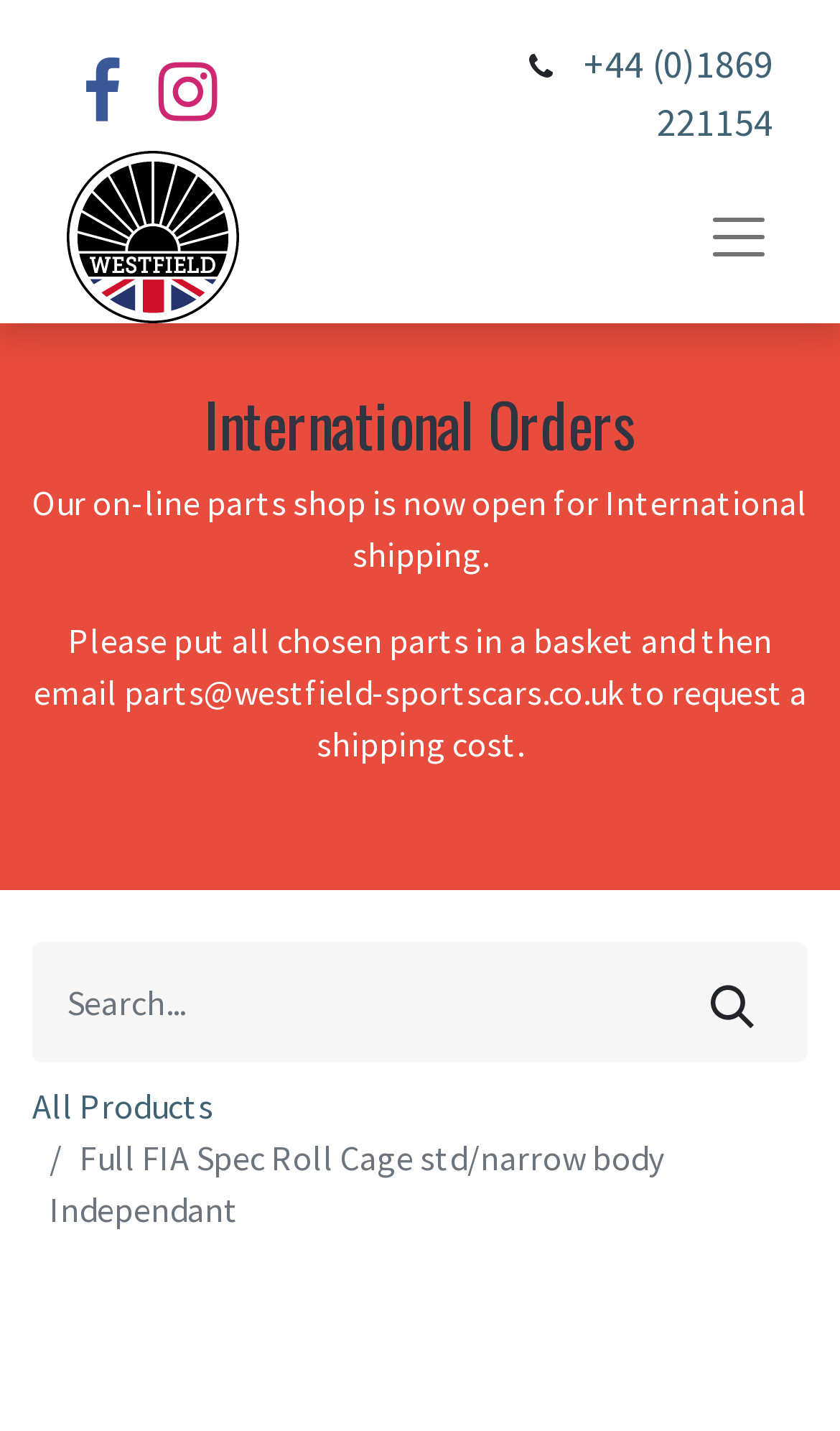How can international customers request a shipping cost?
Provide an in-depth answer to the question, covering all aspects.

I found the instructions for international customers by looking at the static text element with the text 'Please put all chosen parts in a basket and then email parts@westfield-sportscars.co.uk to request a shipping cost.' located below the international orders heading.